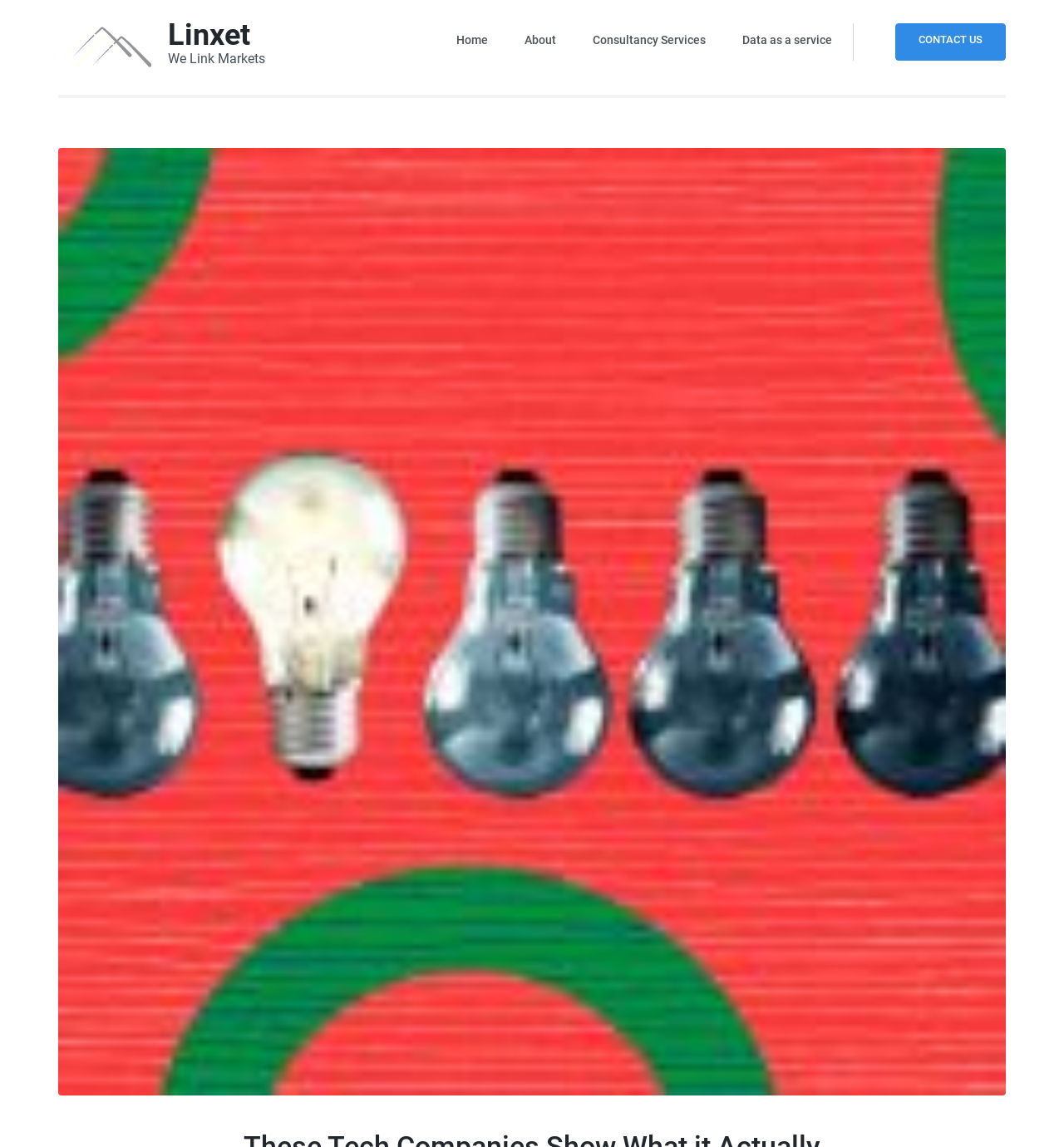Locate the bounding box of the UI element based on this description: "Data as a service". Provide four float numbers between 0 and 1 as [left, top, right, bottom].

[0.698, 0.025, 0.782, 0.046]